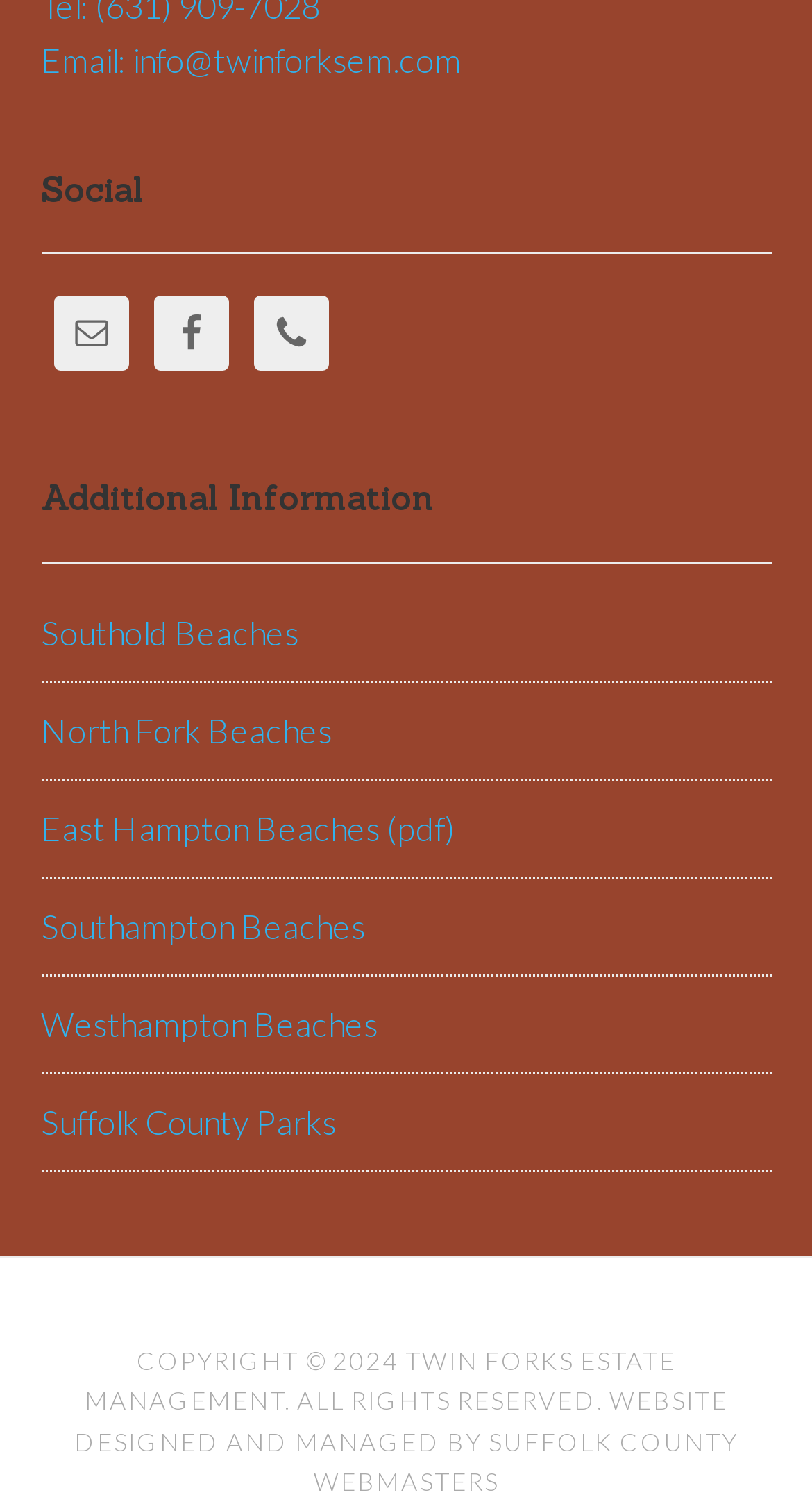What social media platform is represented by the second icon?
Please answer the question with a single word or phrase, referencing the image.

Facebook